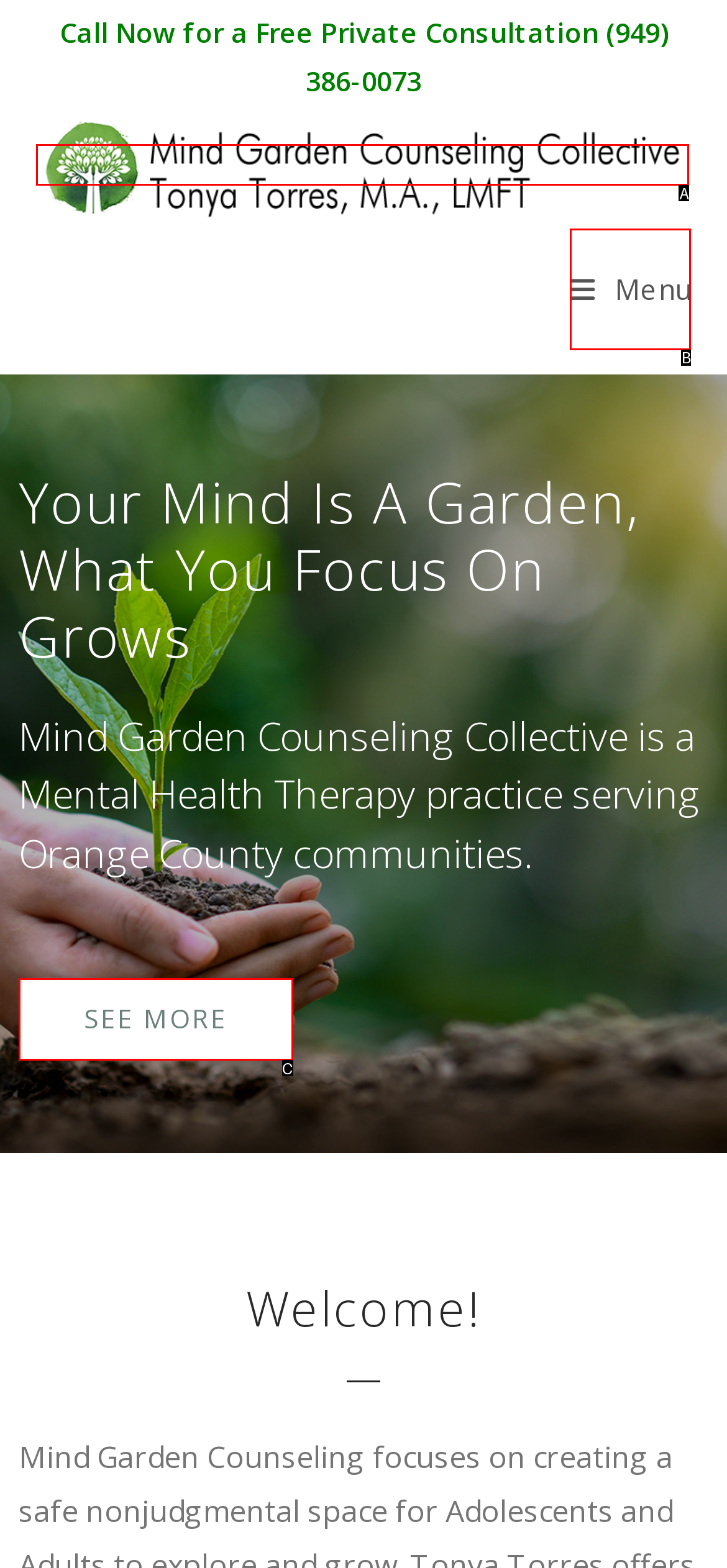Determine which UI element matches this description: Menu Close
Reply with the appropriate option's letter.

B